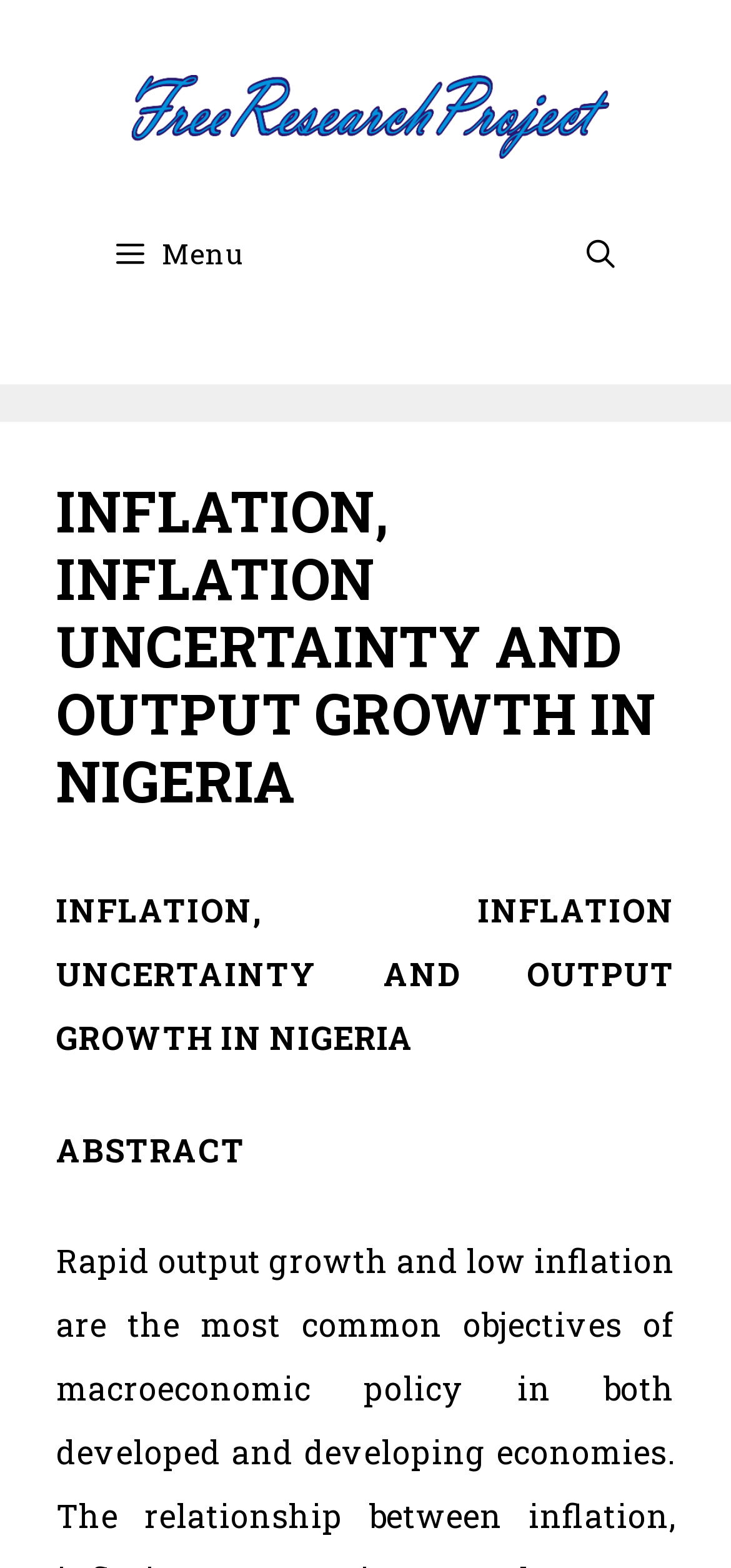Identify the title of the webpage and provide its text content.

INFLATION, INFLATION UNCERTAINTY AND OUTPUT GROWTH IN NIGERIA